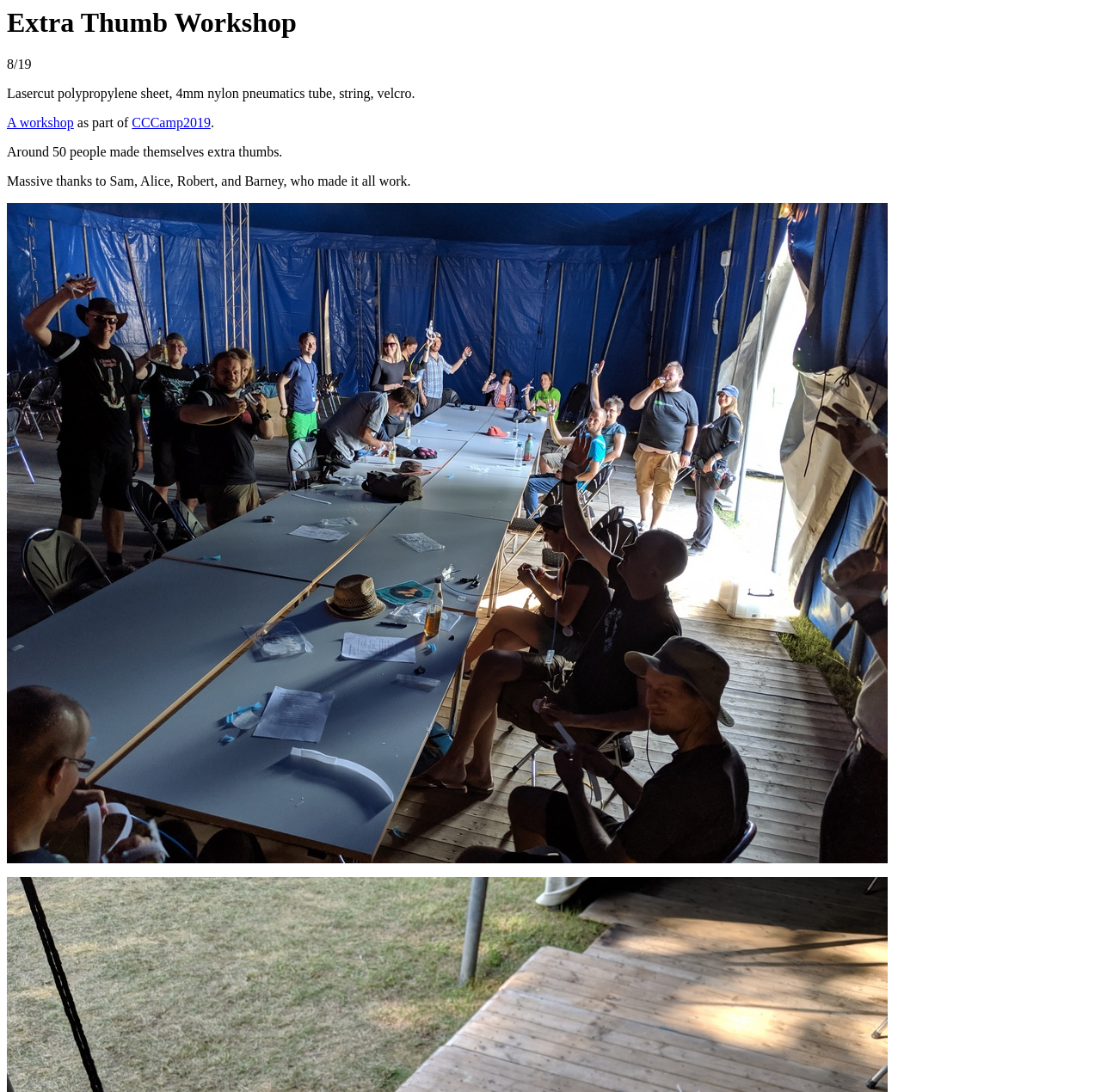Look at the image and write a detailed answer to the question: 
What is the purpose of the string in the workshop?

The text description lists 'string' as one of the materials used in the workshop, but it does not provide information on its specific purpose. Therefore, it is unknown what the string was used for.